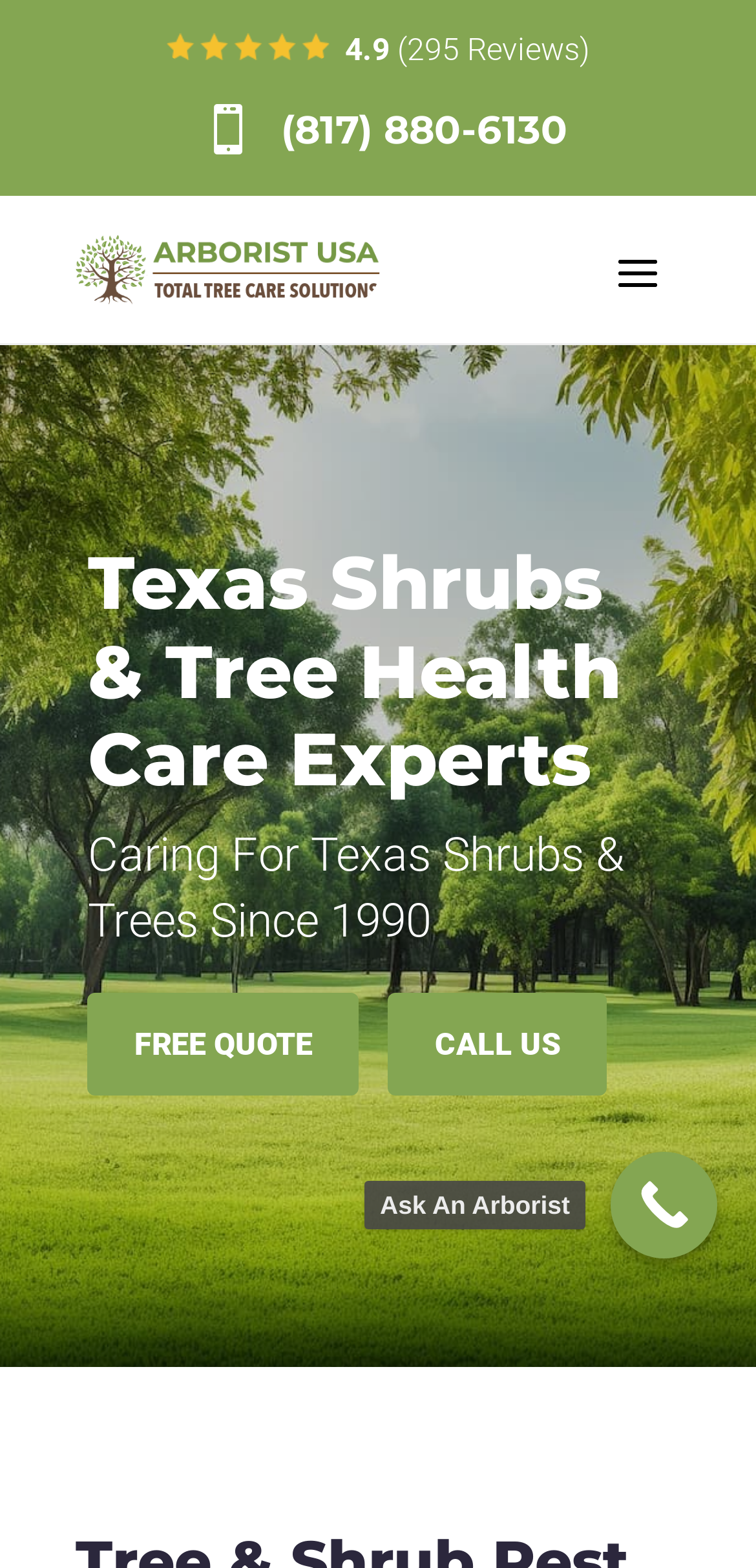Respond concisely with one word or phrase to the following query:
What is the rating of the tree service company?

4.9